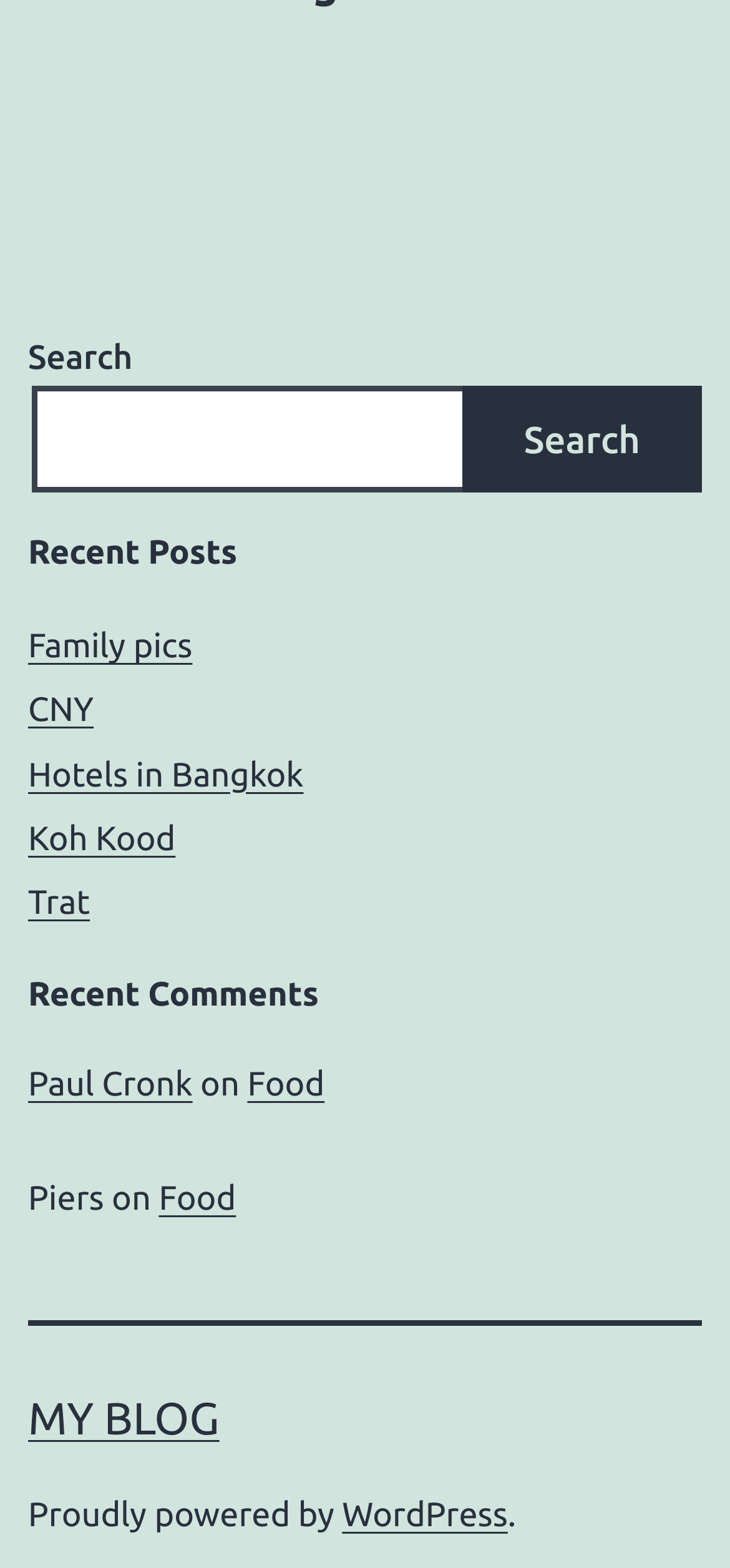Provide your answer in one word or a succinct phrase for the question: 
Who is the author of the blog?

Paul Cronk